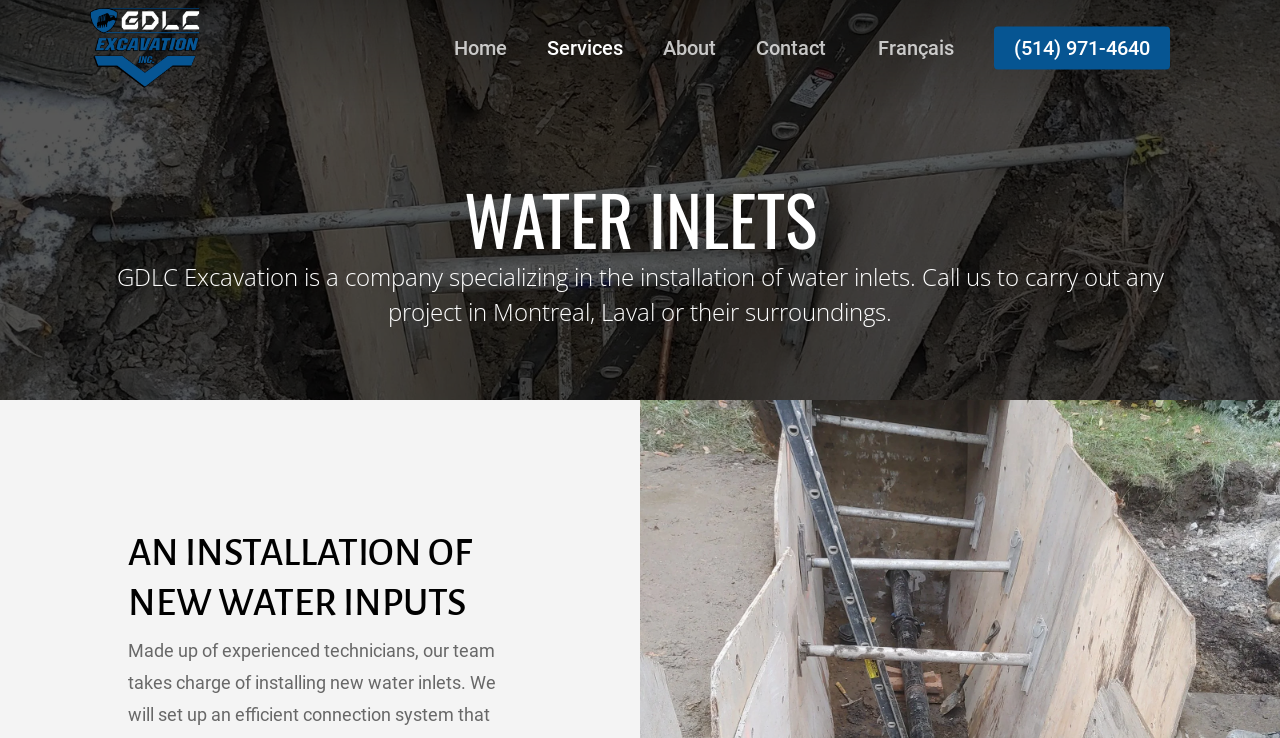Kindly determine the bounding box coordinates of the area that needs to be clicked to fulfill this instruction: "contact us".

[0.575, 0.051, 0.661, 0.079]